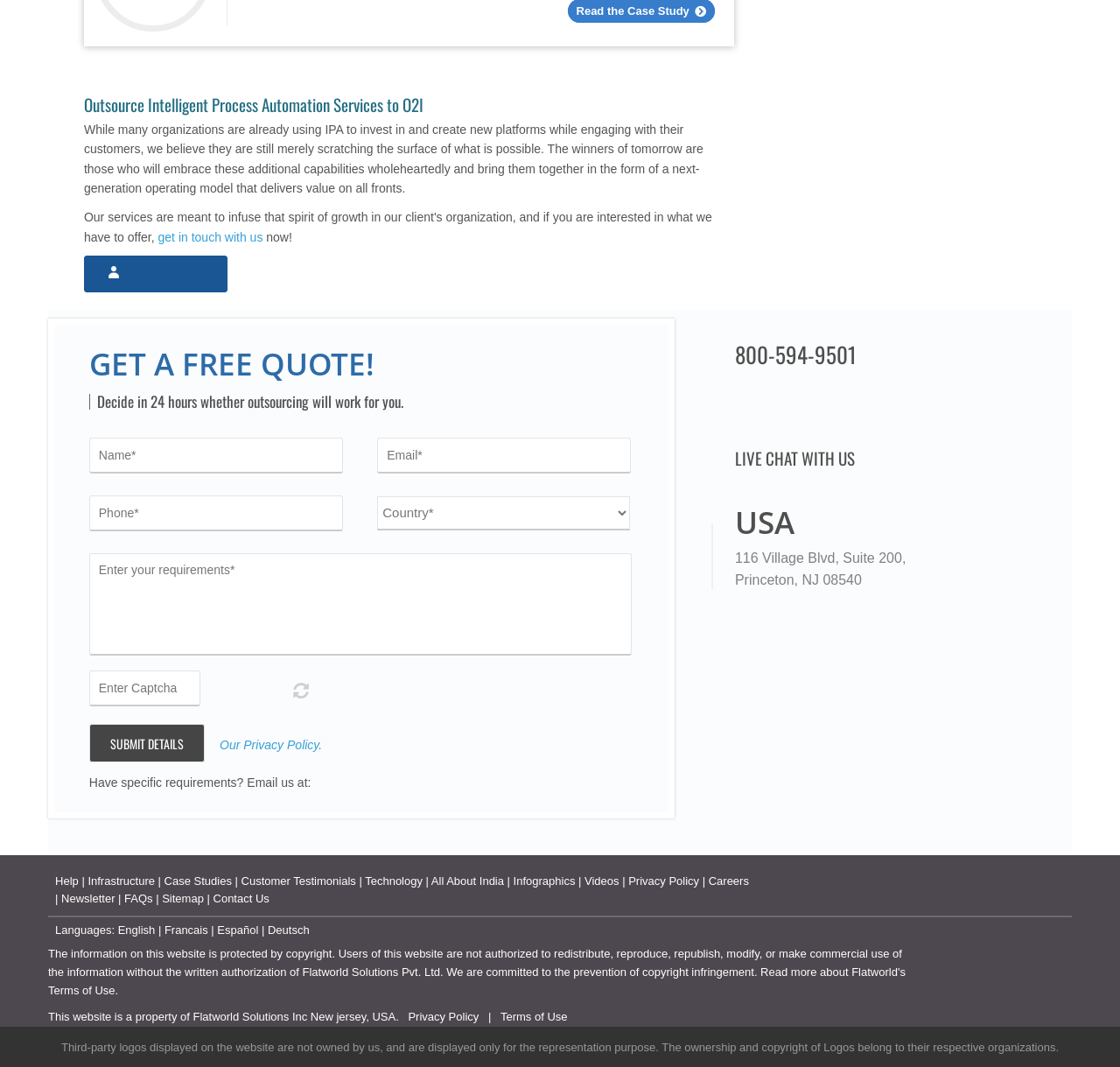Please identify the bounding box coordinates of the clickable region that I should interact with to perform the following instruction: "Enter your name". The coordinates should be expressed as four float numbers between 0 and 1, i.e., [left, top, right, bottom].

[0.08, 0.41, 0.306, 0.444]